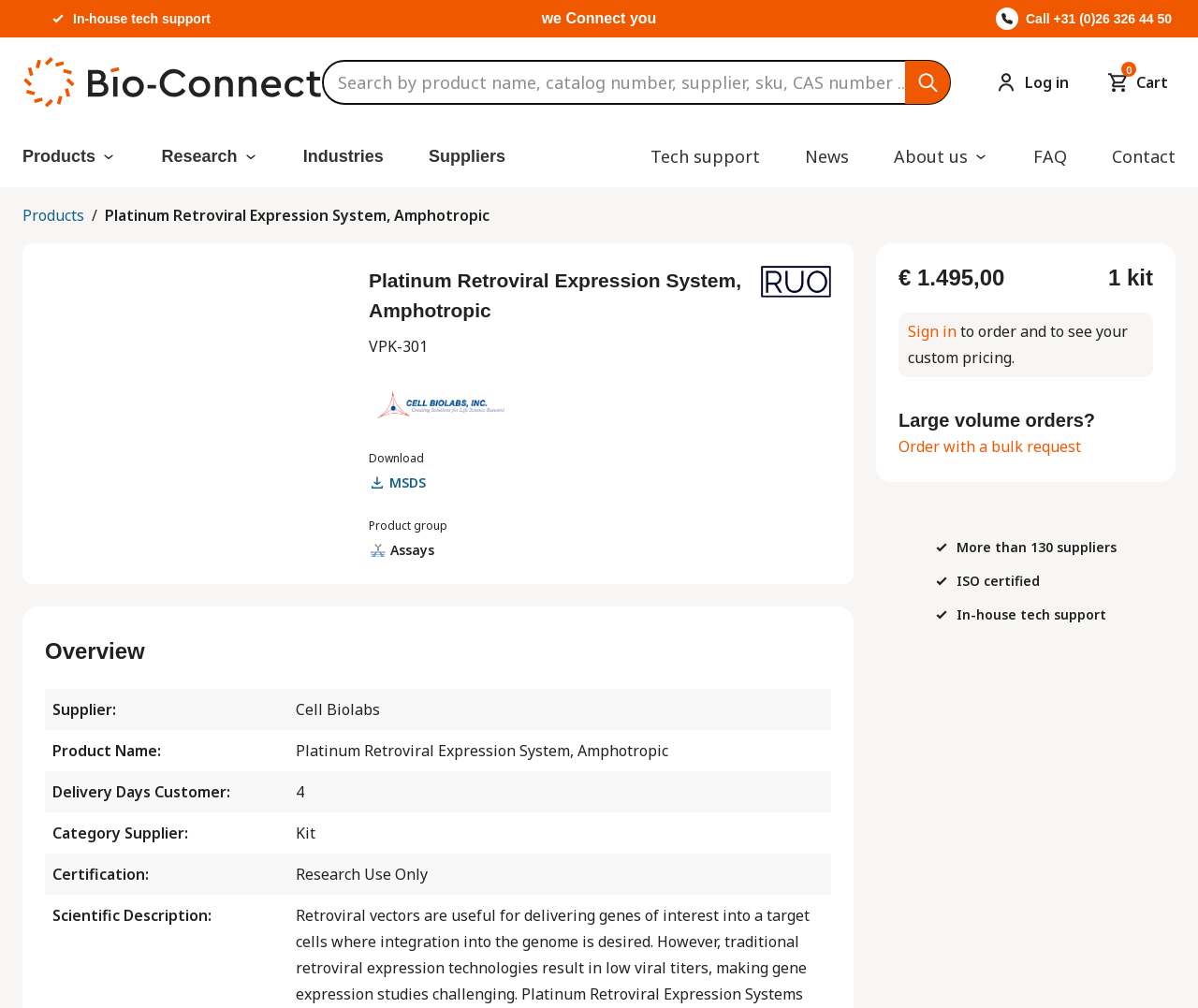Locate the bounding box coordinates of the item that should be clicked to fulfill the instruction: "View products".

[0.019, 0.142, 0.077, 0.168]